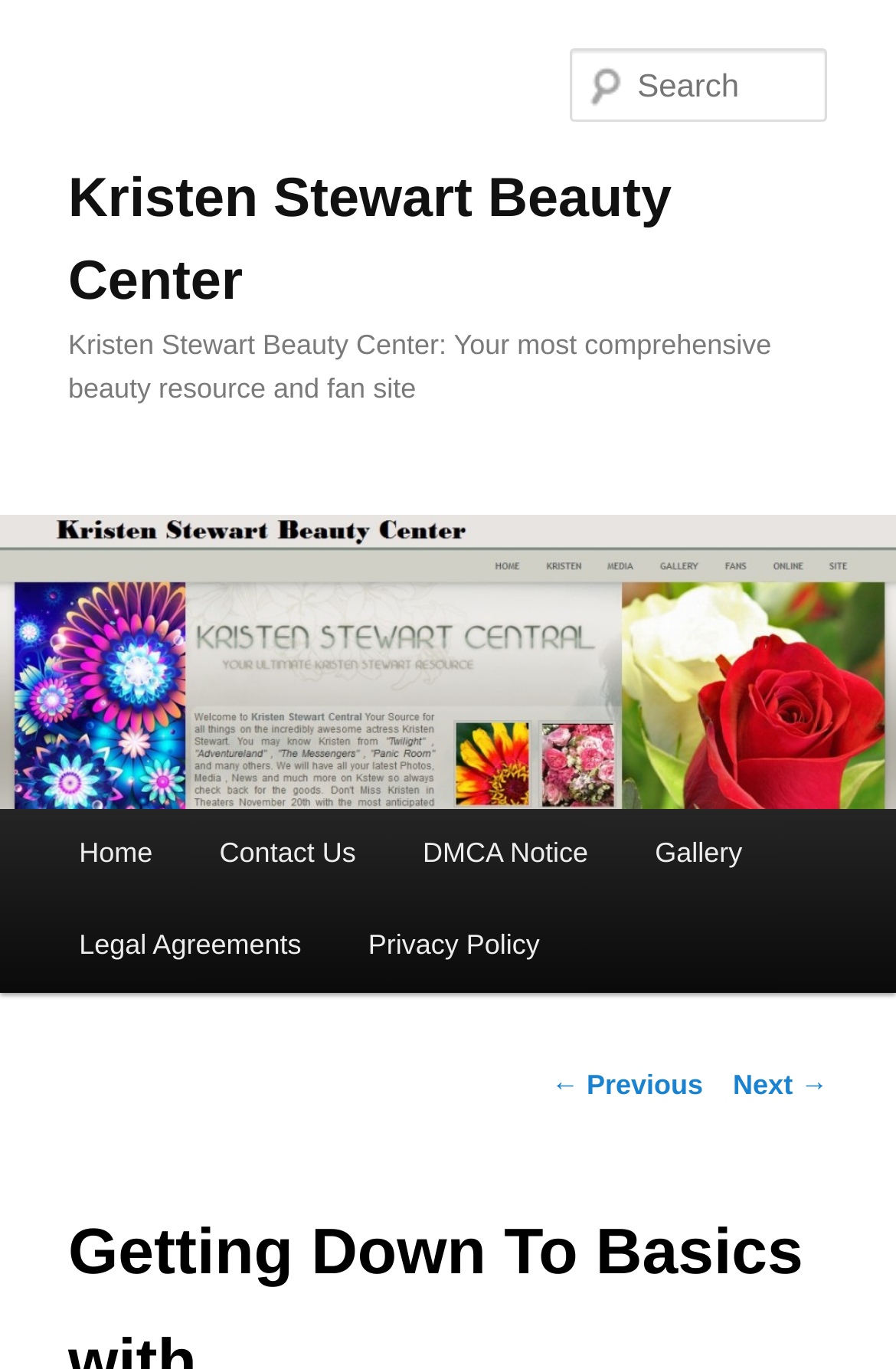Identify the bounding box coordinates for the UI element described as follows: parent_node: Search name="s" placeholder="Search". Use the format (top-left x, top-left y, bottom-right x, bottom-right y) and ensure all values are floating point numbers between 0 and 1.

[0.637, 0.035, 0.924, 0.089]